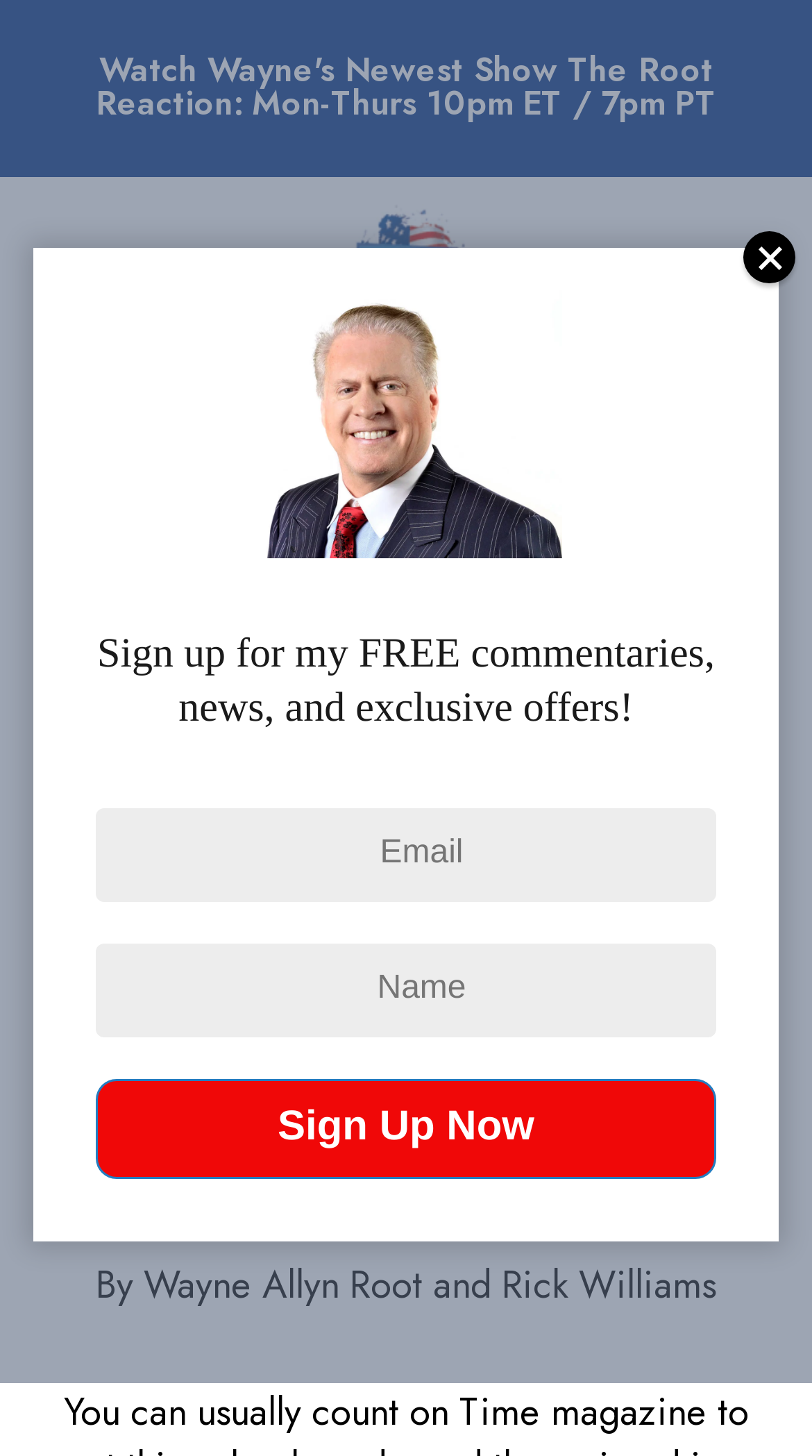Determine the bounding box coordinates of the area to click in order to meet this instruction: "Watch Wayne's newest show".

[0.118, 0.031, 0.882, 0.087]